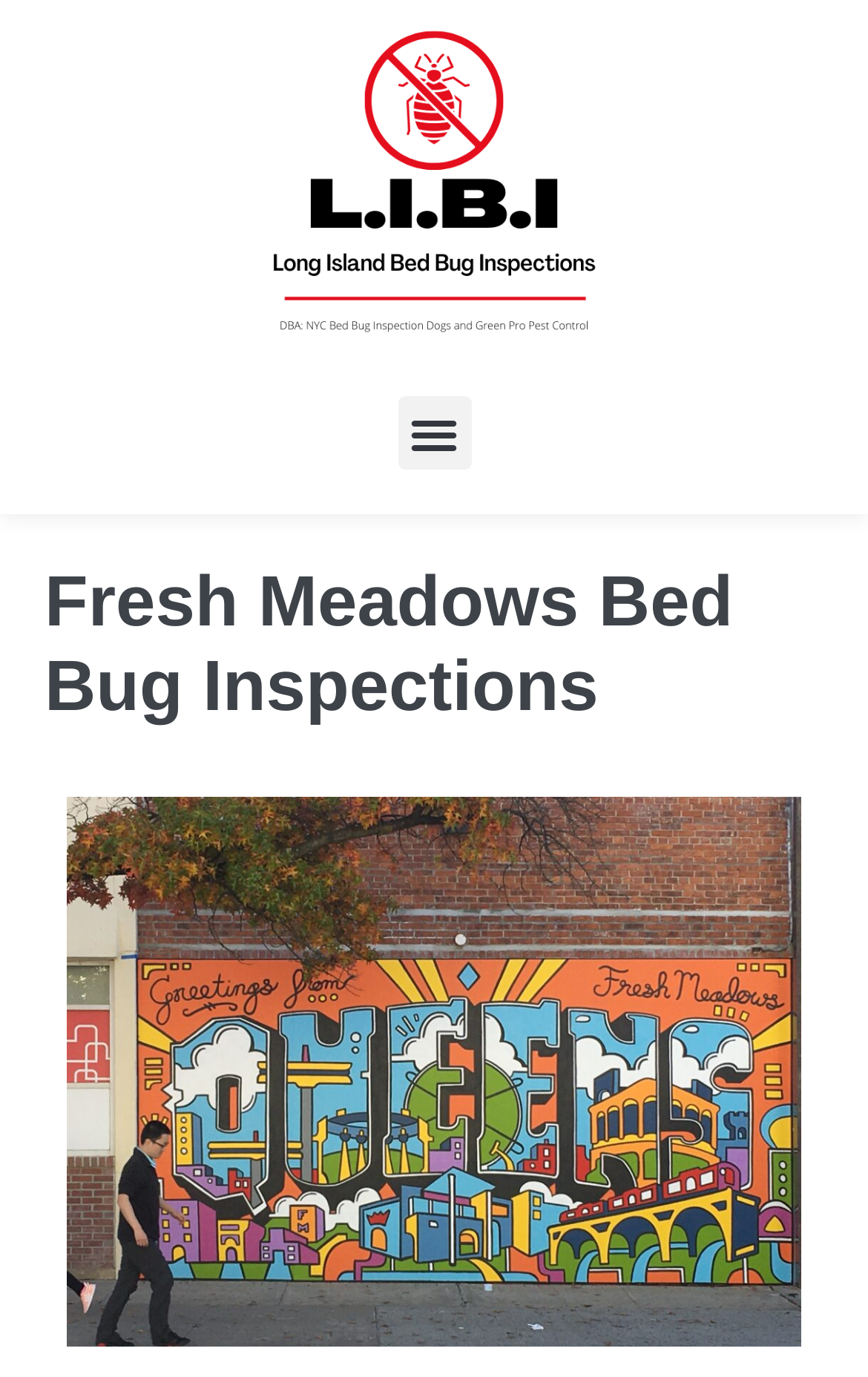Identify the bounding box coordinates for the UI element mentioned here: "Menu". Provide the coordinates as four float values between 0 and 1, i.e., [left, top, right, bottom].

[0.458, 0.288, 0.542, 0.341]